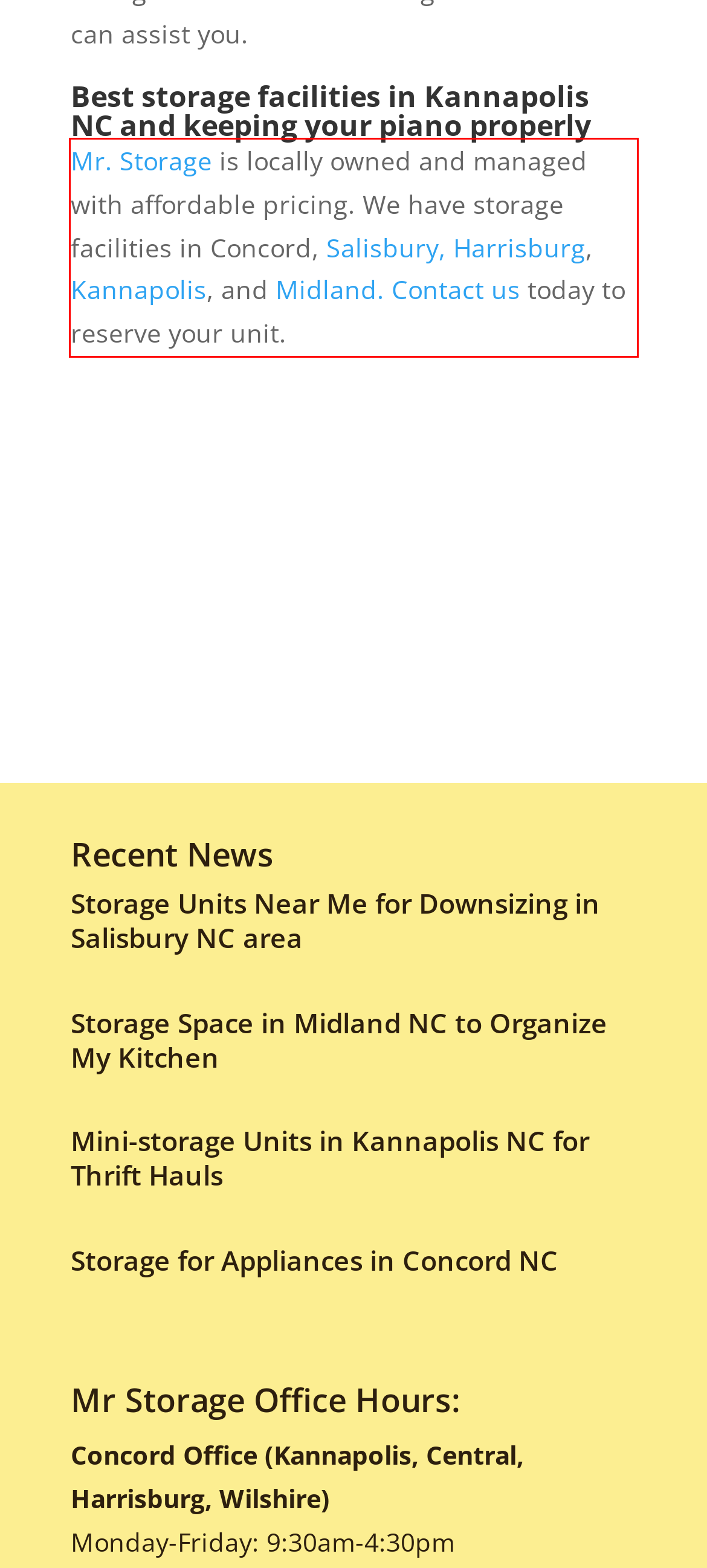Observe the screenshot of the webpage that includes a red rectangle bounding box. Conduct OCR on the content inside this red bounding box and generate the text.

Mr. Storage is locally owned and managed with affordable pricing. We have storage facilities in Concord, Salisbury, Harrisburg, Kannapolis, and Midland. Contact us today to reserve your unit.